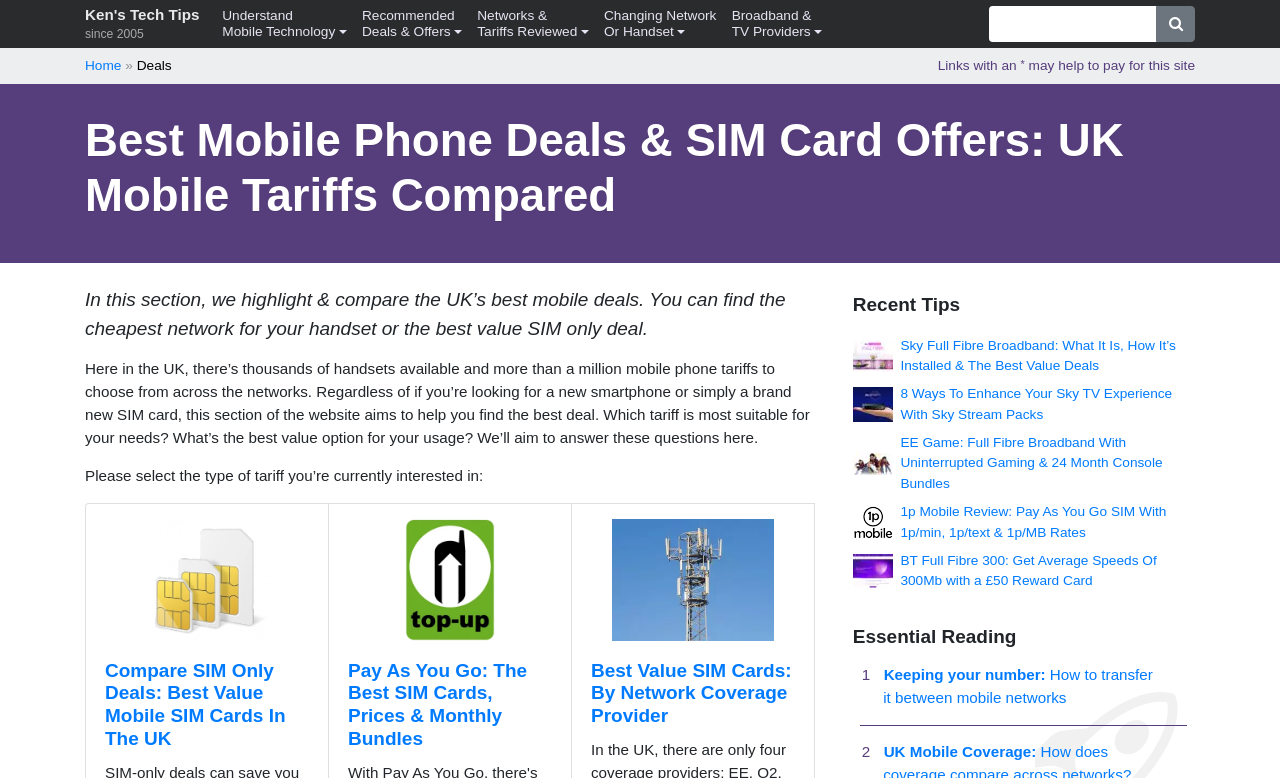Respond to the question below with a single word or phrase: What is the purpose of the 'Compare SIM Only Deals' section?

To compare SIM only deals